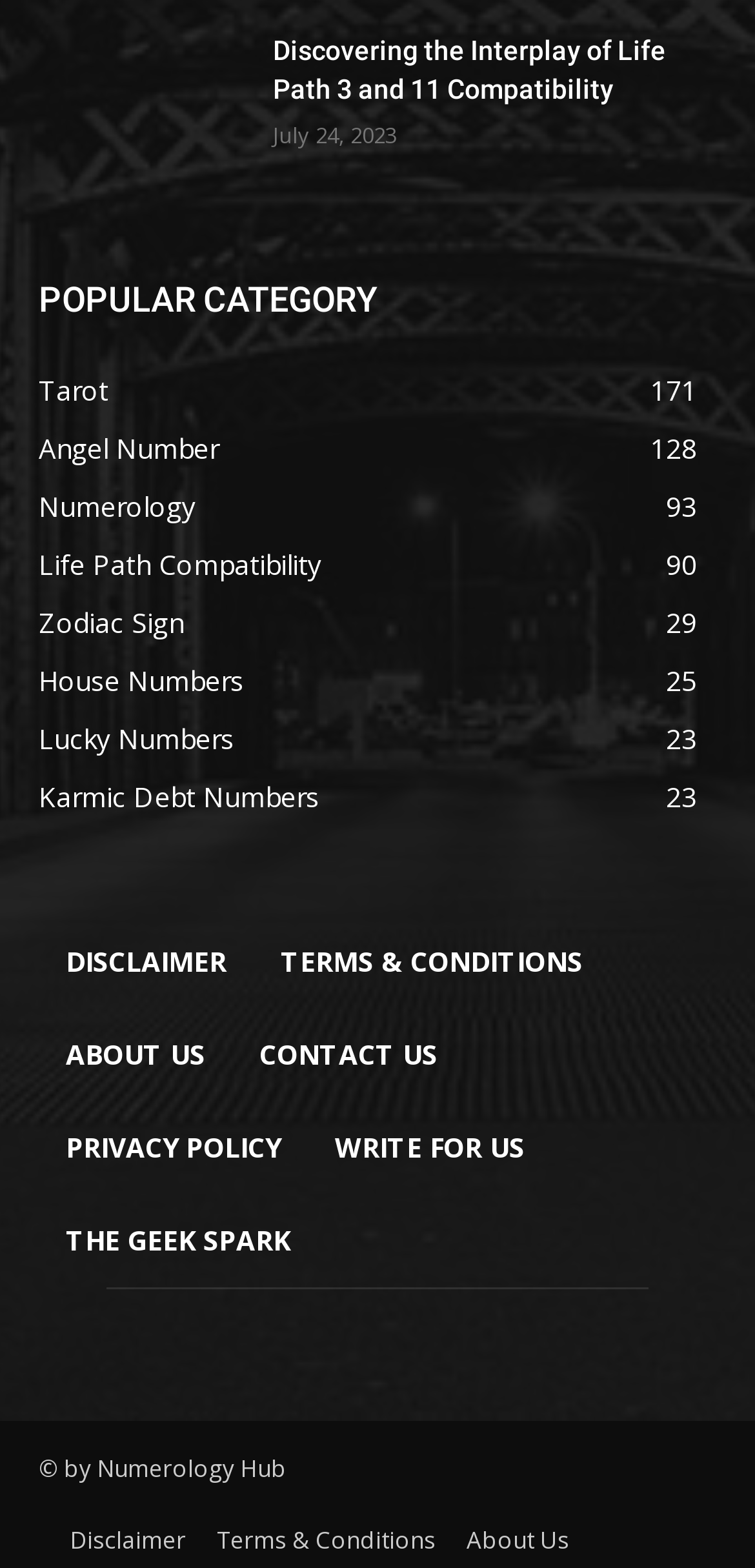Please identify the bounding box coordinates of the area I need to click to accomplish the following instruction: "Click on School bus routes".

None